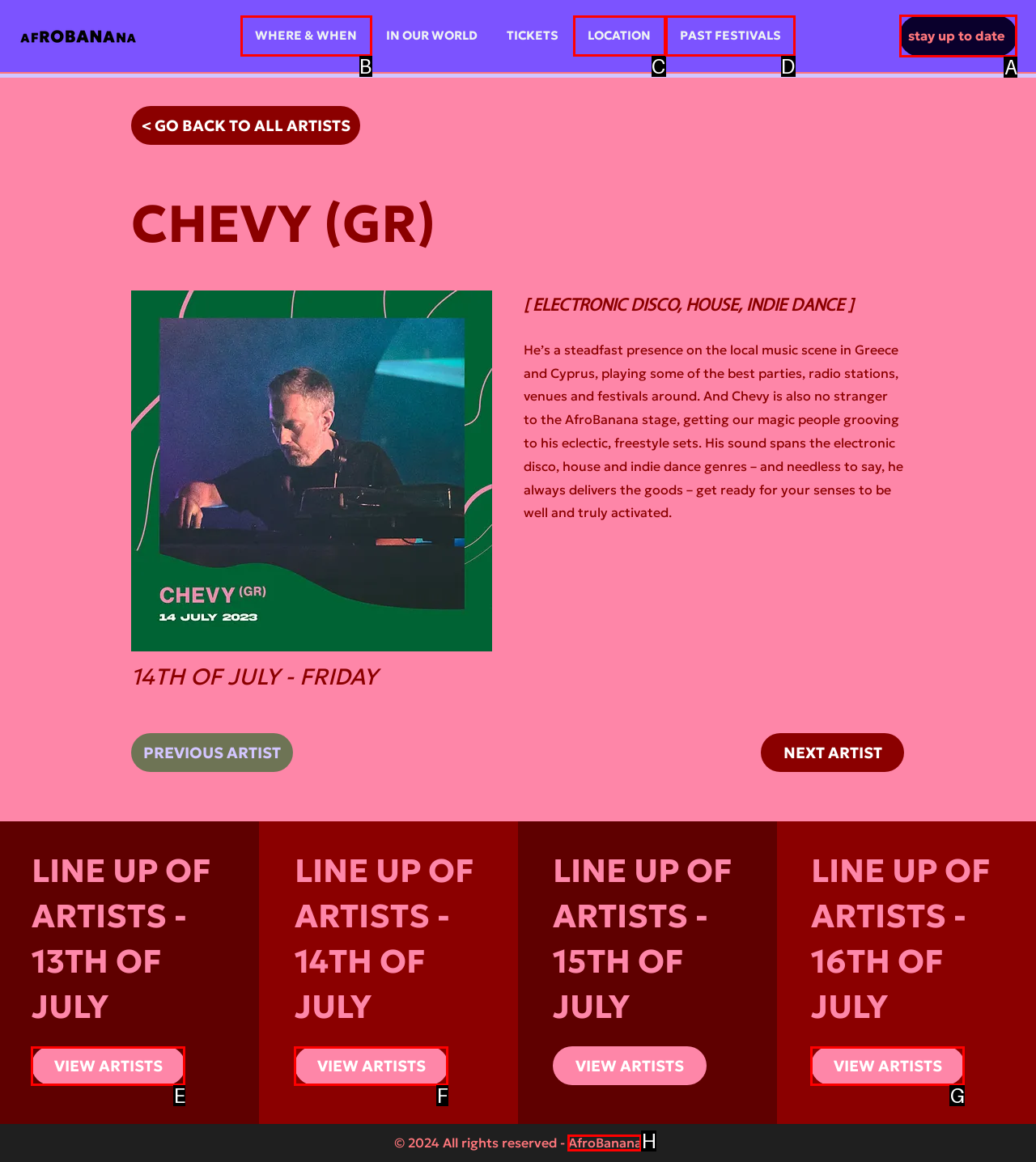Determine which HTML element should be clicked for this task: stay up to date
Provide the option's letter from the available choices.

A